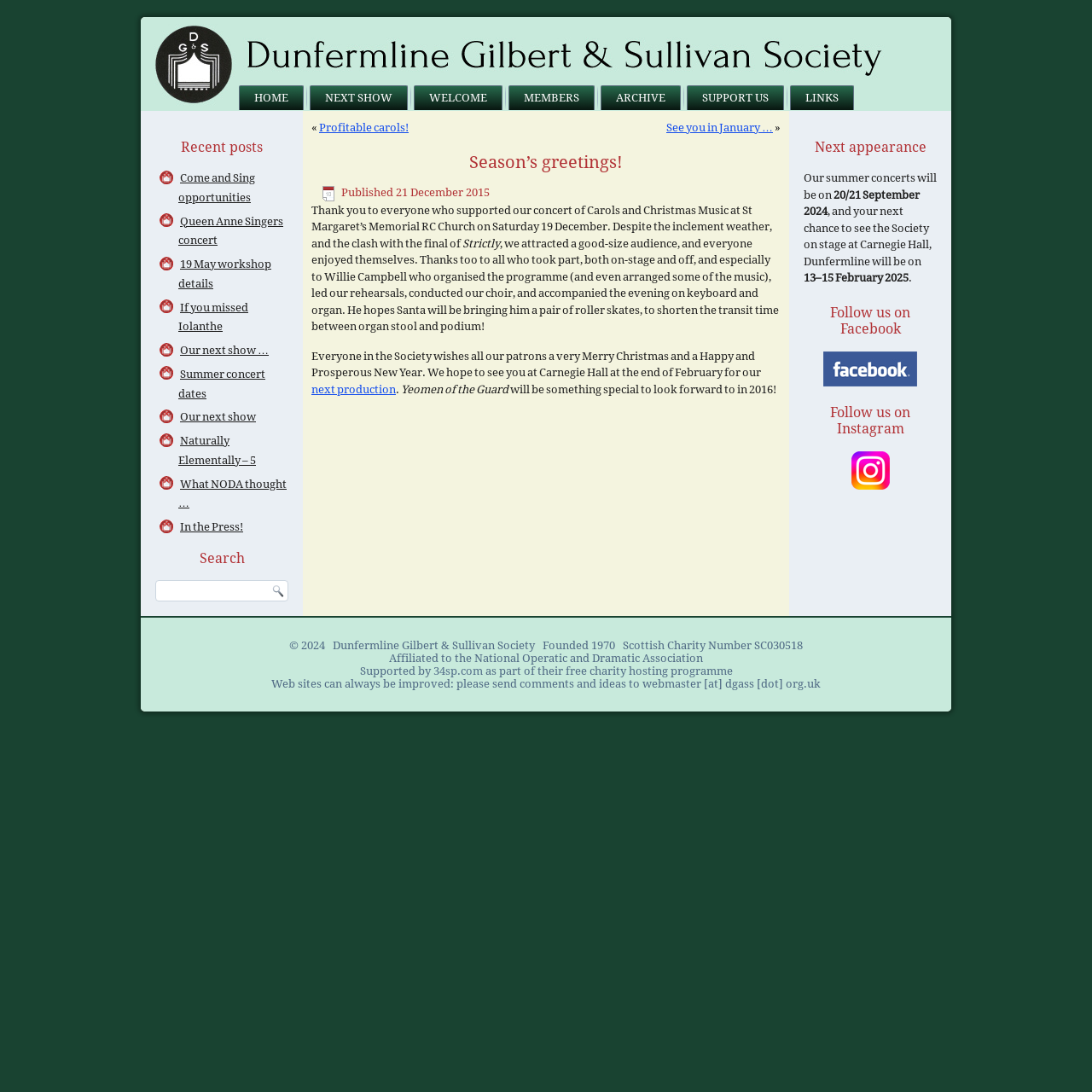Kindly provide the bounding box coordinates of the section you need to click on to fulfill the given instruction: "Click on the 'HOME' link".

[0.218, 0.078, 0.278, 0.101]